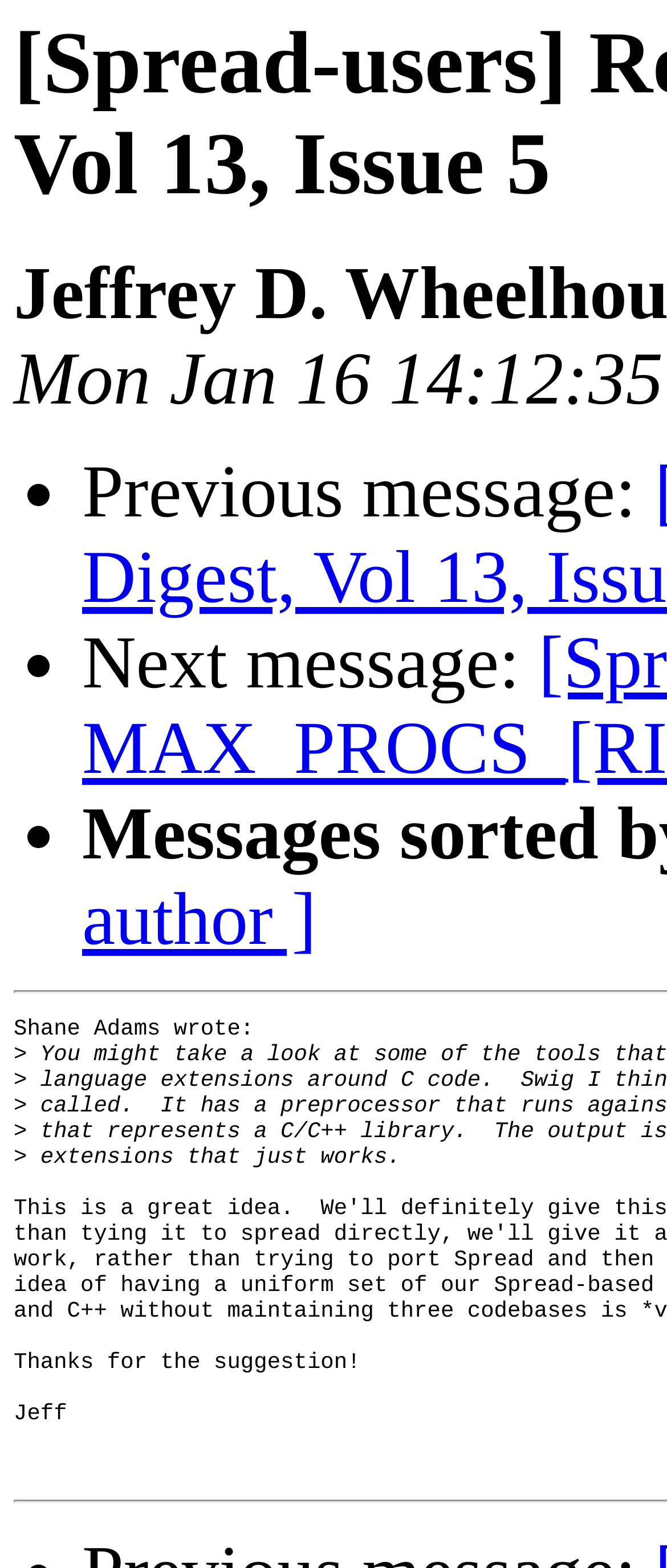Provide a one-word or short-phrase response to the question:
What is the format of the message?

text